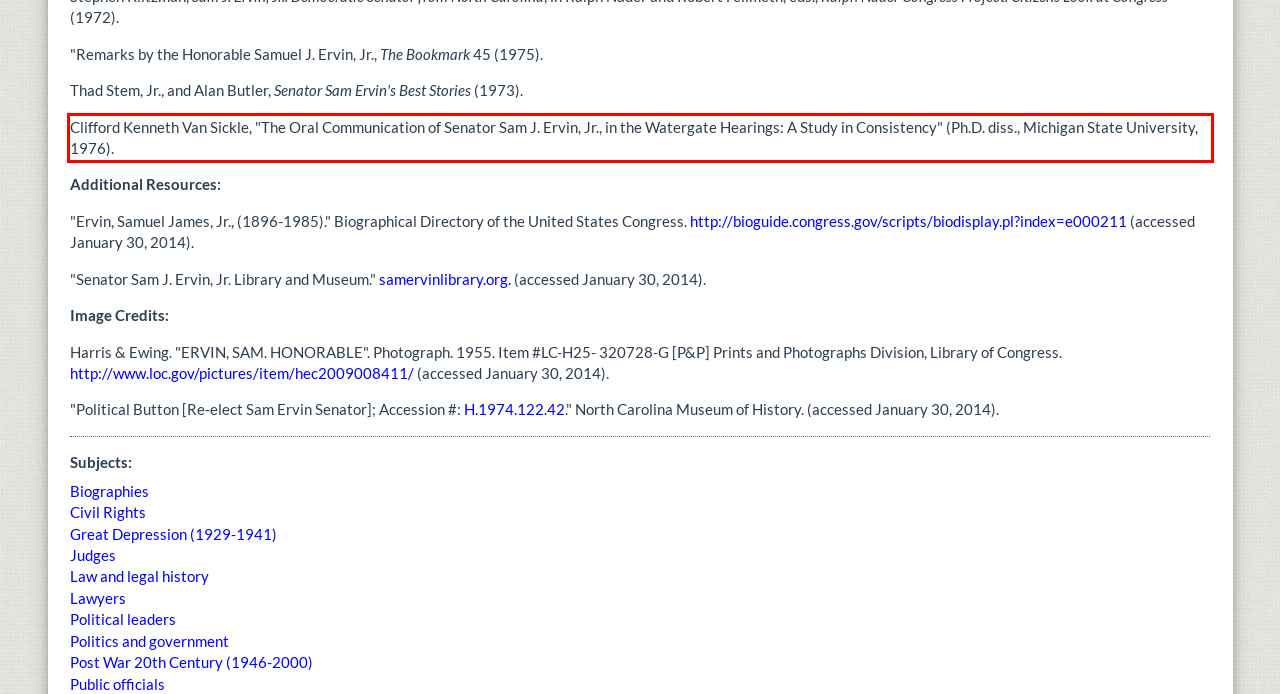Please analyze the provided webpage screenshot and perform OCR to extract the text content from the red rectangle bounding box.

Clifford Kenneth Van Sickle, "The Oral Communication of Senator Sam J. Ervin, Jr., in the Watergate Hearings: A Study in Consistency" (Ph.D. diss., Michigan State University, 1976).